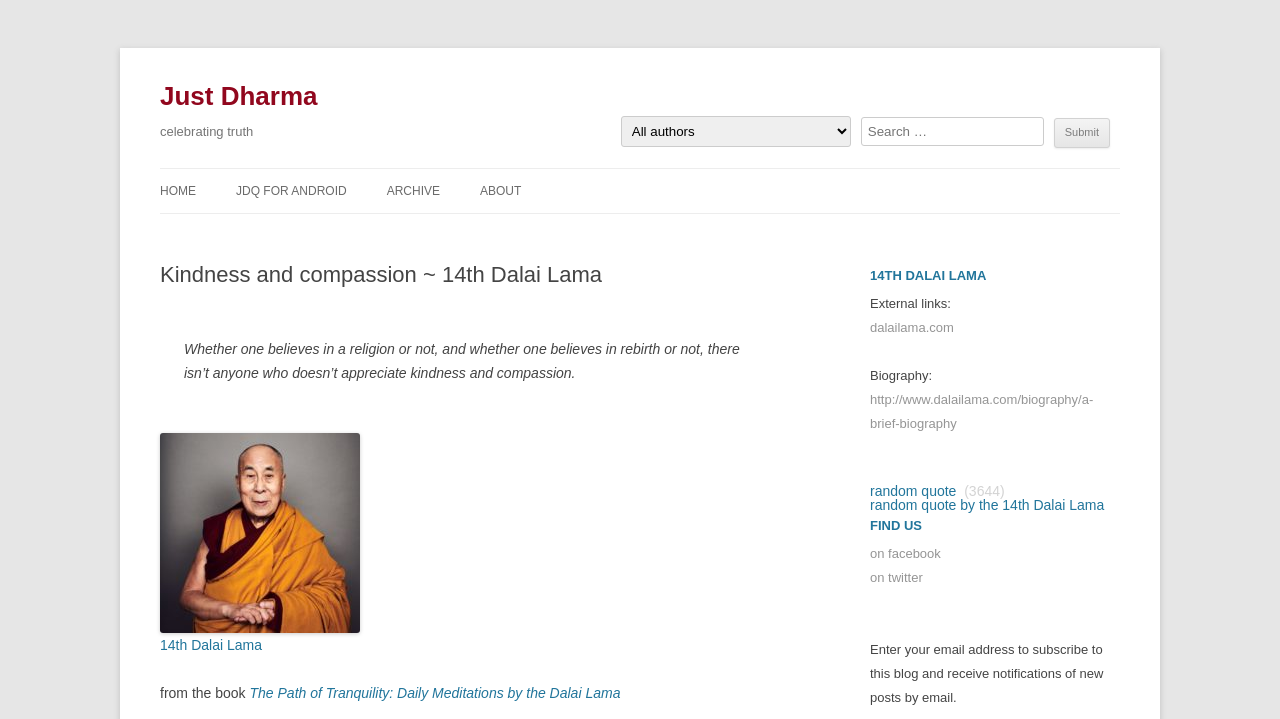How many external links are provided for the 14th Dalai Lama?
Based on the screenshot, give a detailed explanation to answer the question.

There are two external links provided for the 14th Dalai Lama: one is 'dalailama.com' and the other is 'http://www.dalailama.com/biography/a-brief-biography'. These links can be found in the section about the 14th Dalai Lama.